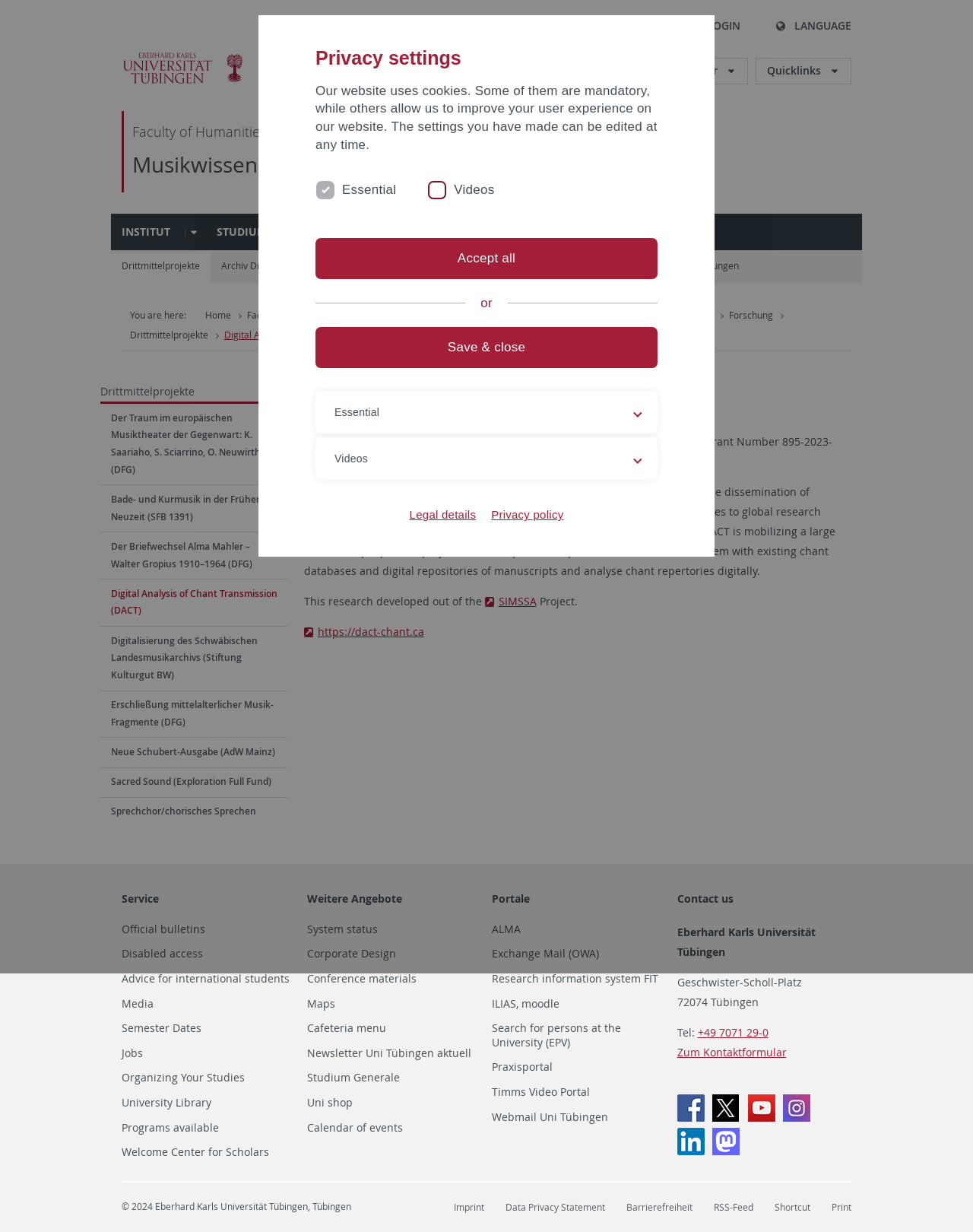What is the name of the university?
Examine the image and provide an in-depth answer to the question.

I found the answer by looking at the logo of the university at the top left corner of the webpage, which says 'Logo of the University Tübingen'.